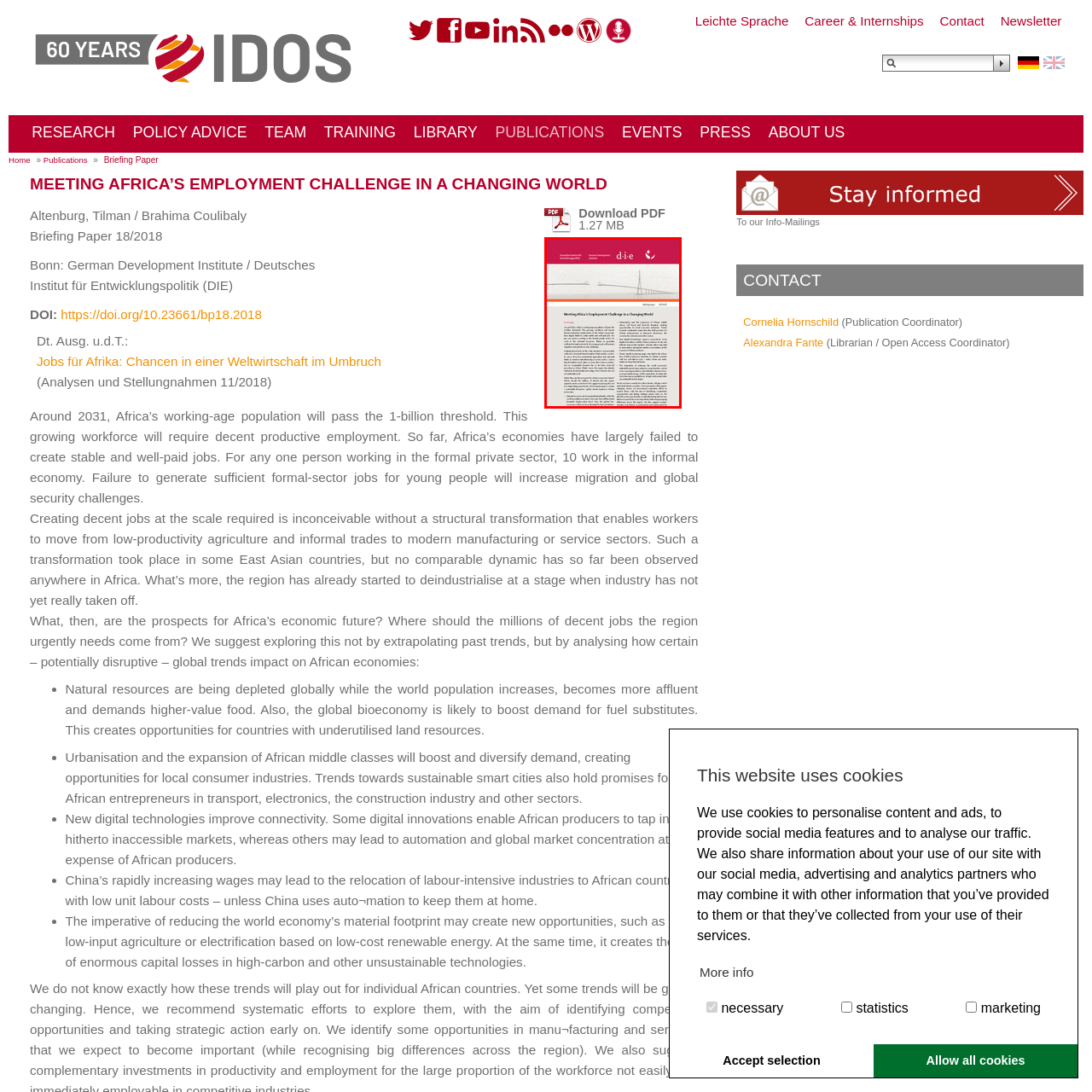Elaborate on the image contained within the red outline, providing as much detail as possible.

This image depicts the cover page of the briefing paper titled "Meeting Africa’s Employment Challenge in a Changing World," published by the German Institute of Development and Sustainability (IDOS). The design features a bridge silhouette that symbolizes connection and progression in the context of employment challenges in Africa. The report addresses critical issues surrounding the growing workforce in Africa, projected to surpass one billion by 2031, and emphasizes the urgent need for creating stable, well-paid jobs. The image reflects themes of development, sustainability, and the dynamic shifts in the global economy affecting labor markets in Africa.